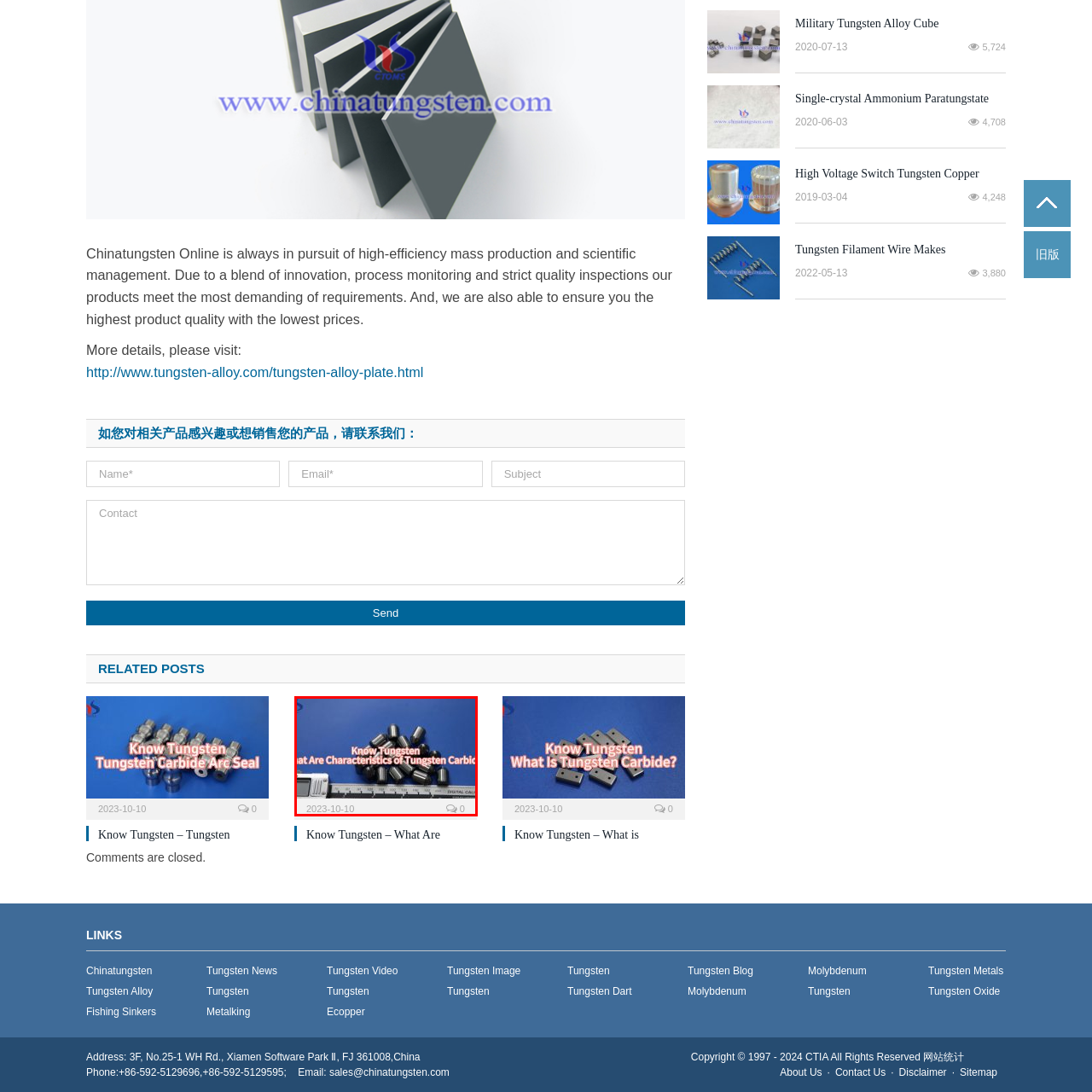View the part of the image marked by the red boundary and provide a one-word or short phrase answer to this question: 
What is the date mentioned in the image?

2023-10-10